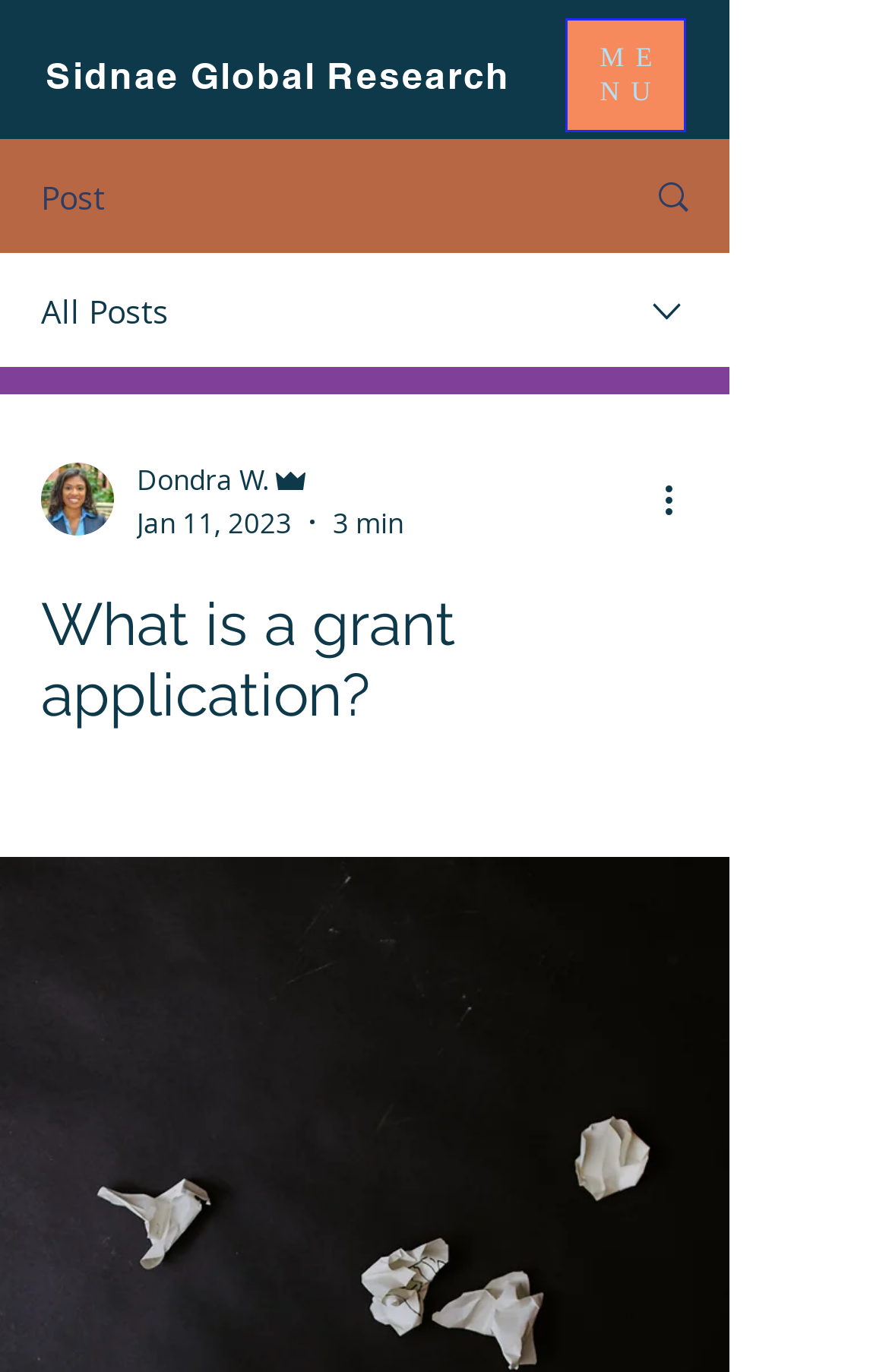Locate the primary heading on the webpage and return its text.

Sidnae Global Research